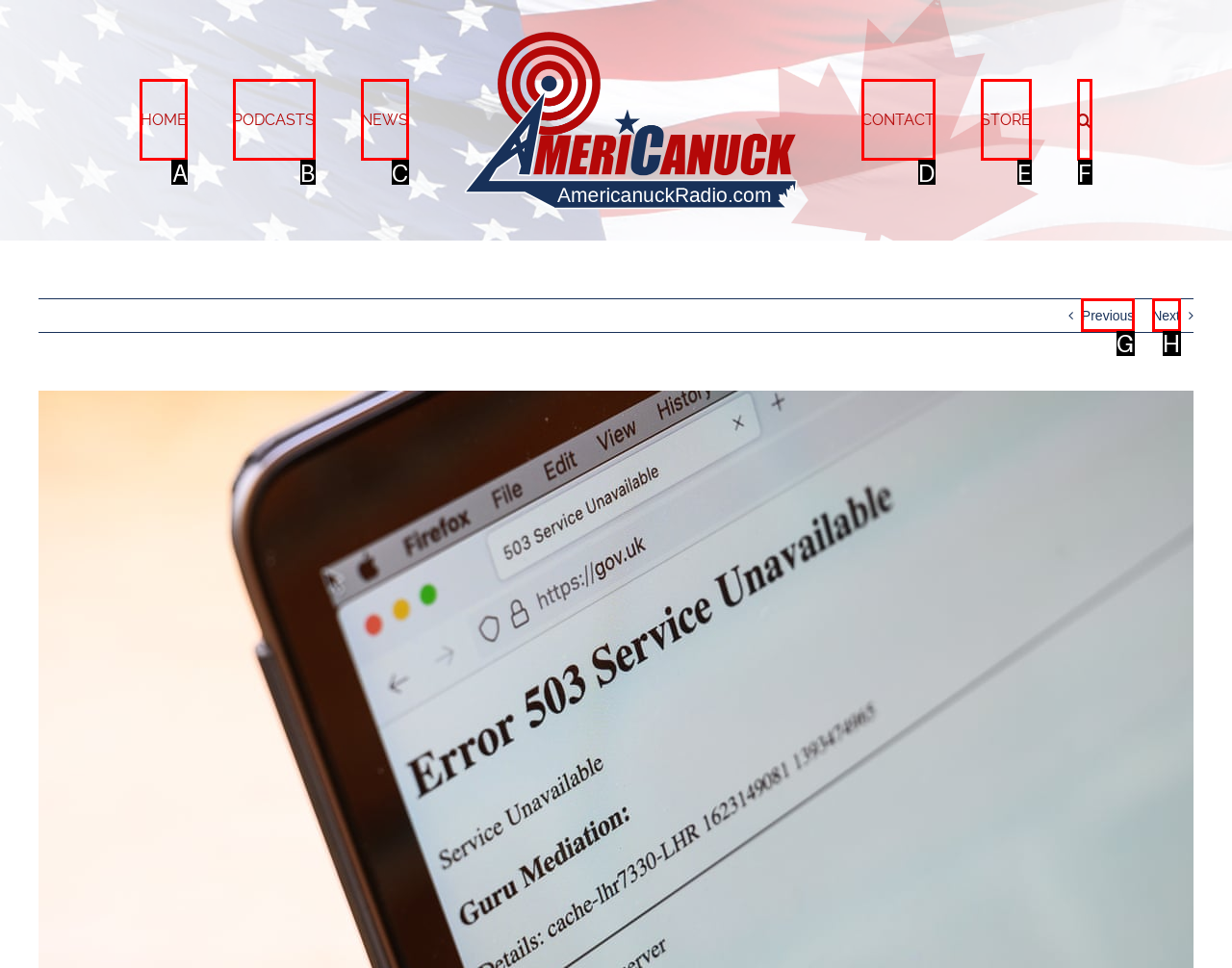Out of the given choices, which letter corresponds to the UI element required to go to home page? Answer with the letter.

A